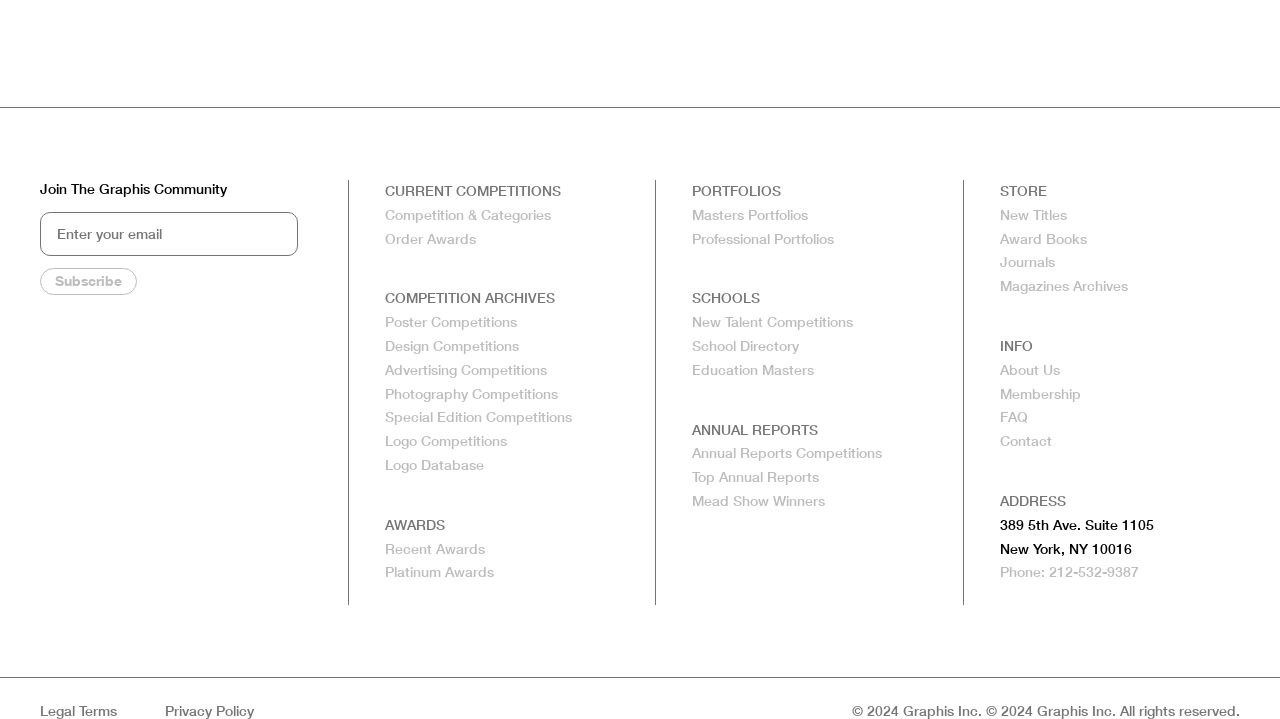Locate the bounding box coordinates of the segment that needs to be clicked to meet this instruction: "Subscribe to the newsletter".

[0.031, 0.373, 0.107, 0.41]